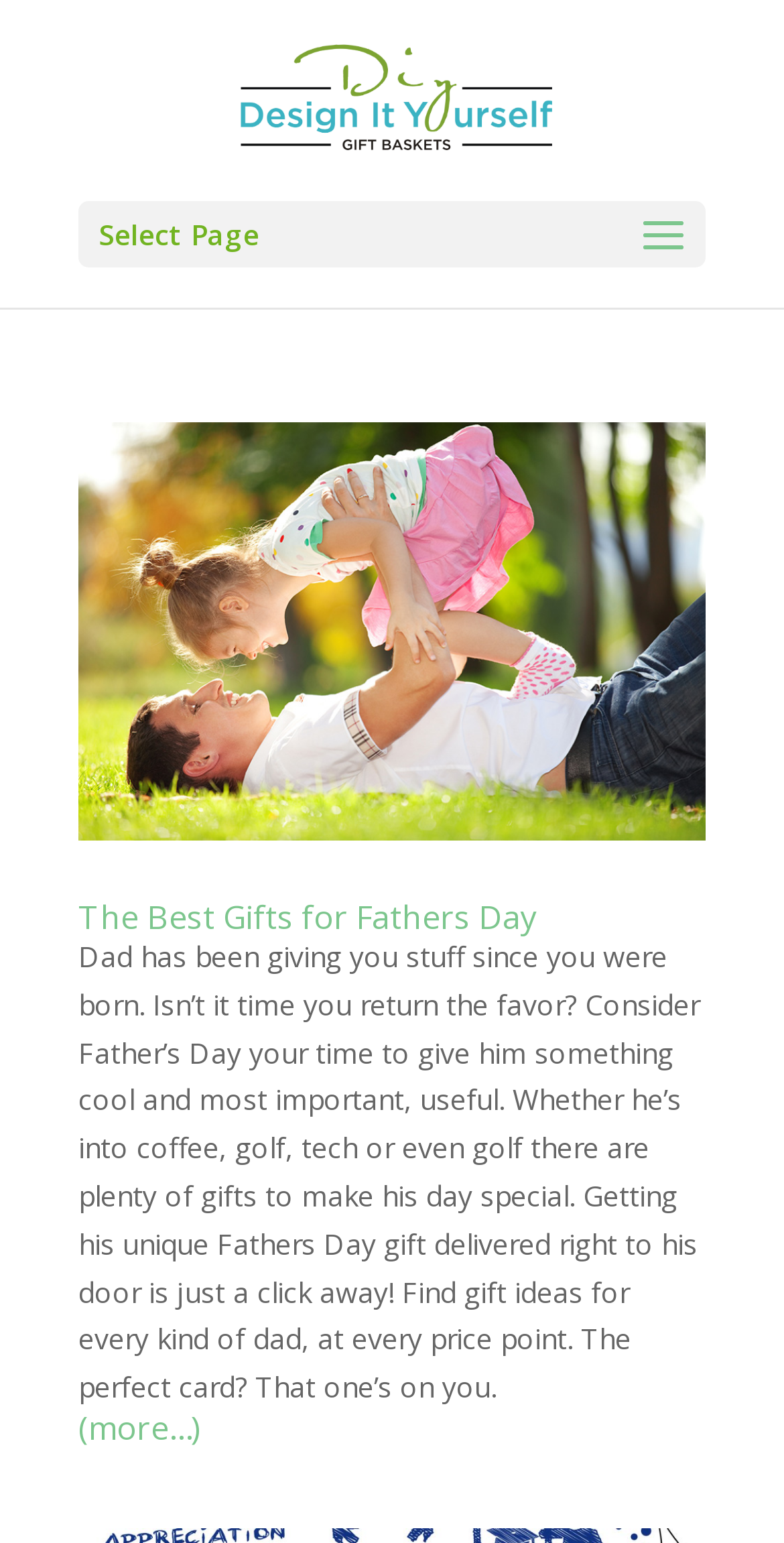Can I read more about the article?
Using the visual information, reply with a single word or short phrase.

Yes